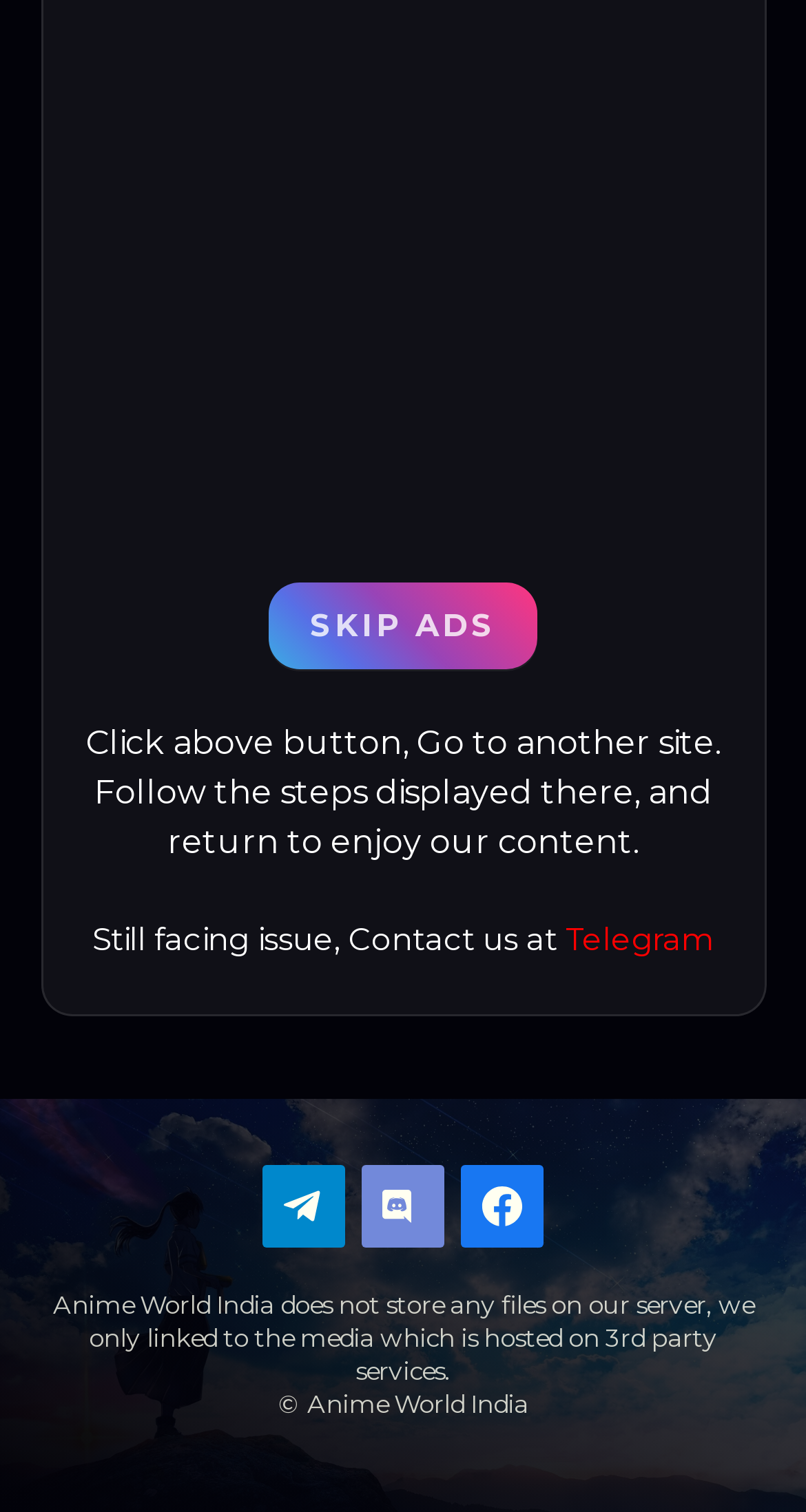Using the provided element description, identify the bounding box coordinates as (top-left x, top-left y, bottom-right x, bottom-right y). Ensure all values are between 0 and 1. Description: Telegram

[0.701, 0.608, 0.886, 0.634]